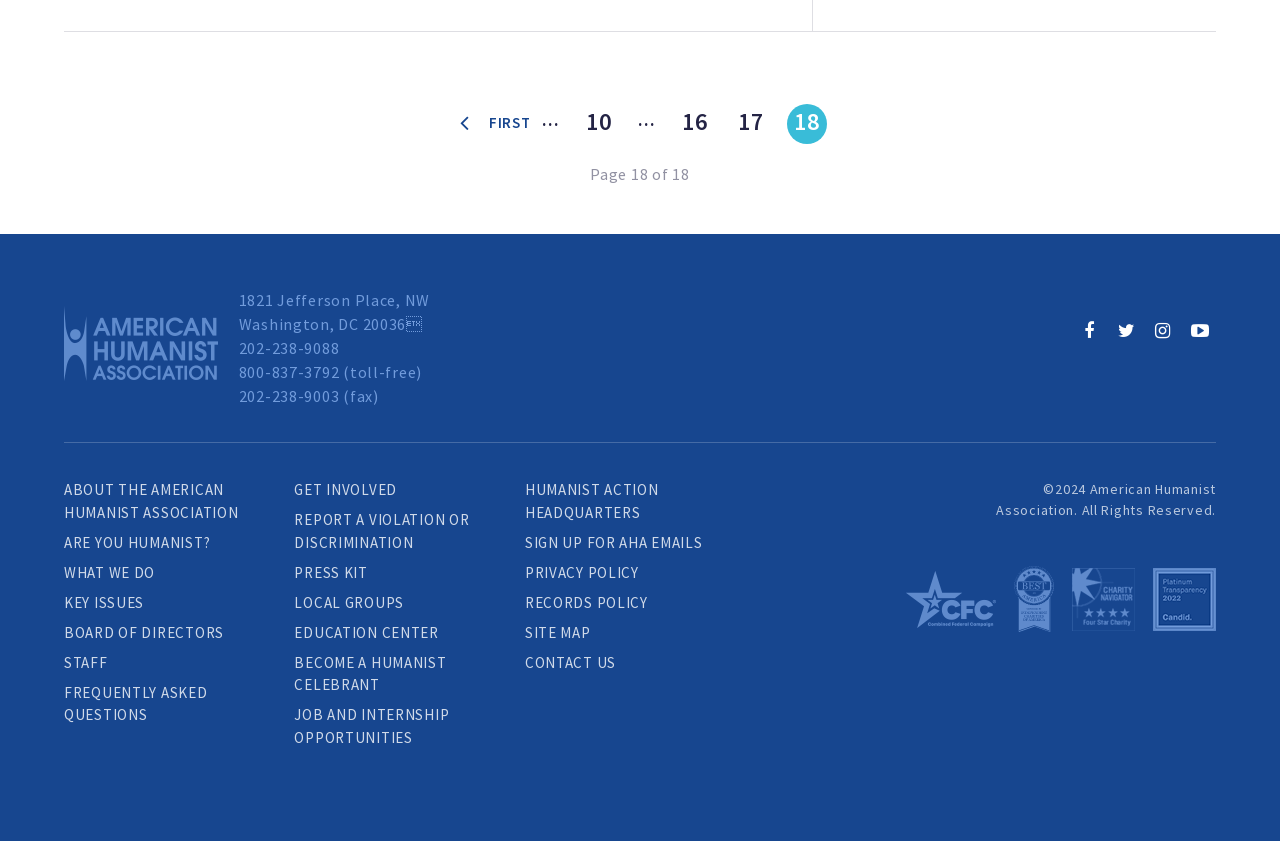What is the name of the organization?
Examine the image and provide an in-depth answer to the question.

The name of the organization is American Humanist Association, which is displayed as a link at the top of the webpage and also appears in the contact information section.